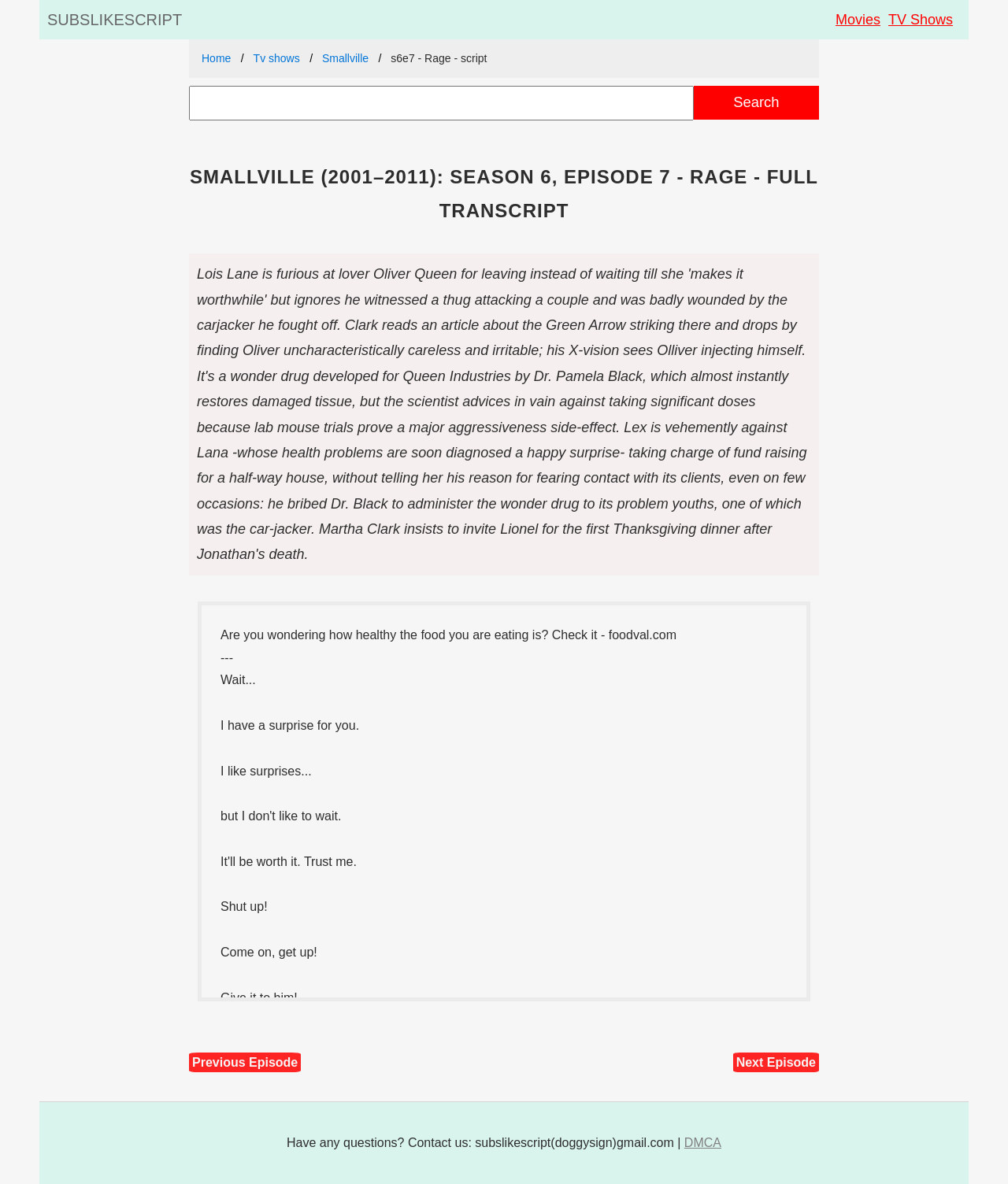Please identify the bounding box coordinates of the element's region that should be clicked to execute the following instruction: "Search for a TV show". The bounding box coordinates must be four float numbers between 0 and 1, i.e., [left, top, right, bottom].

[0.188, 0.072, 0.688, 0.102]